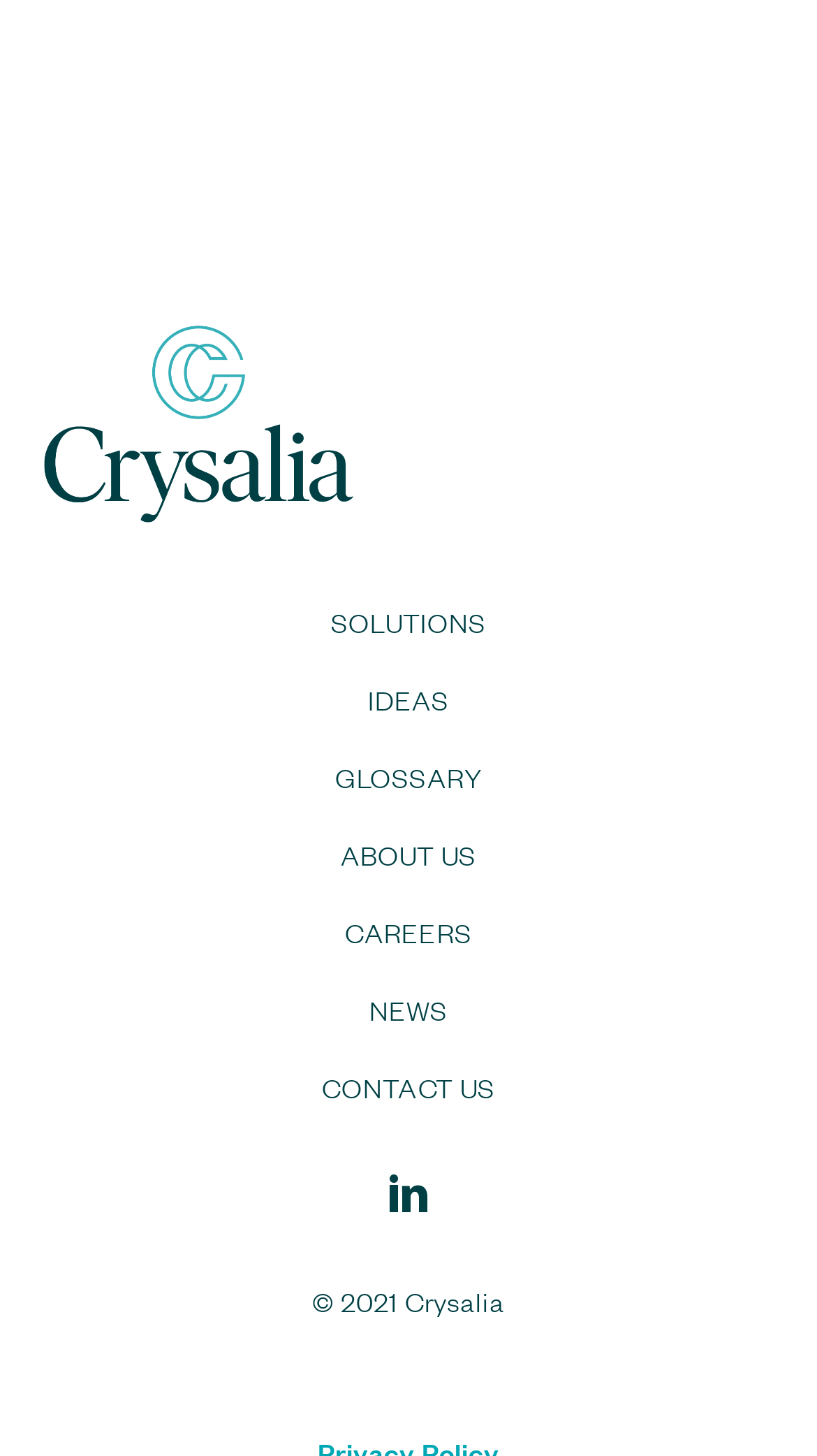What social media platform is linked?
Using the visual information from the image, give a one-word or short-phrase answer.

LinkedIn